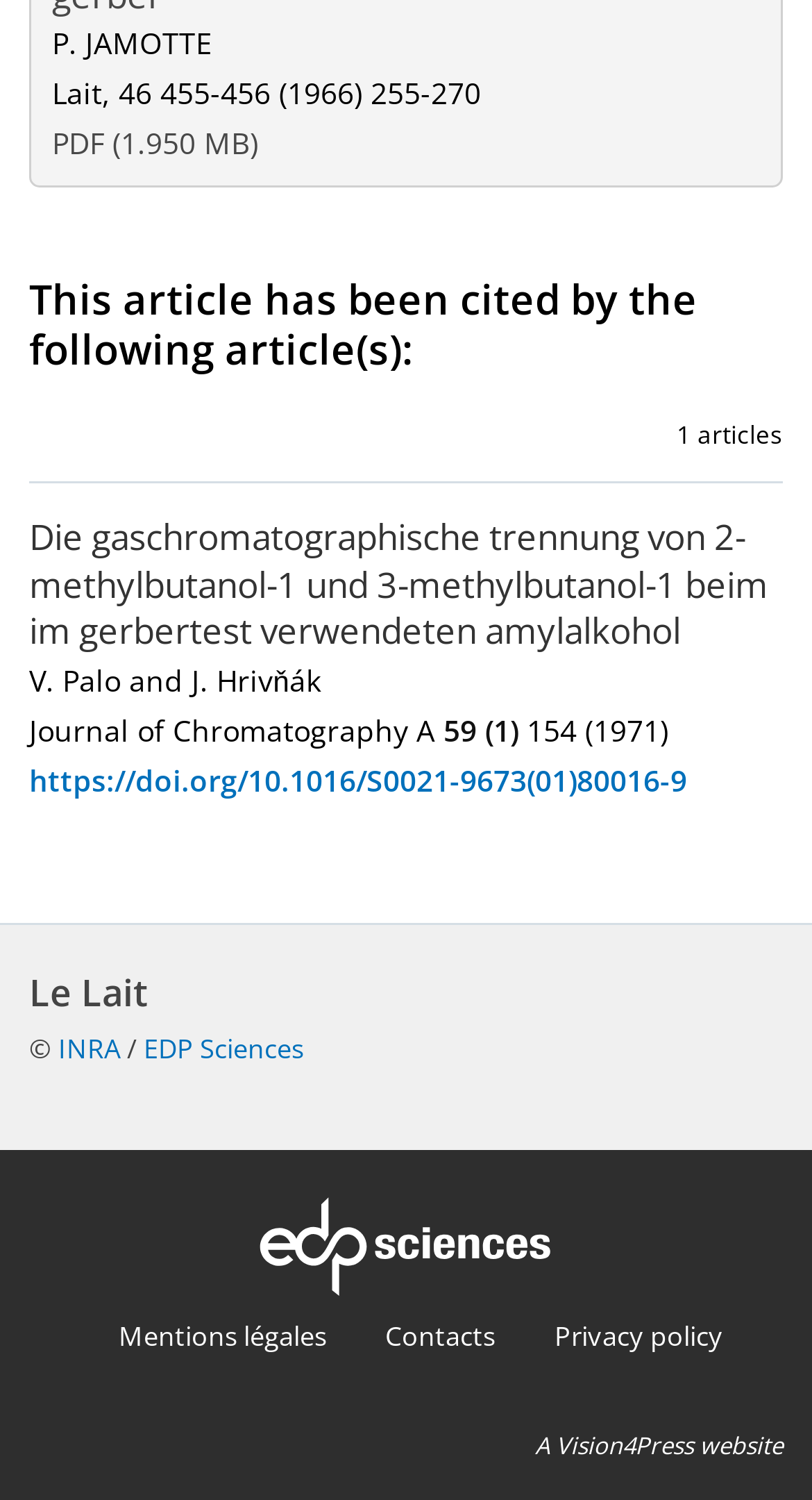Look at the image and give a detailed response to the following question: How many articles are cited?

The number of cited articles is mentioned below the heading 'This article has been cited by the following article(s):', where it says '1 articles' in a static text element.